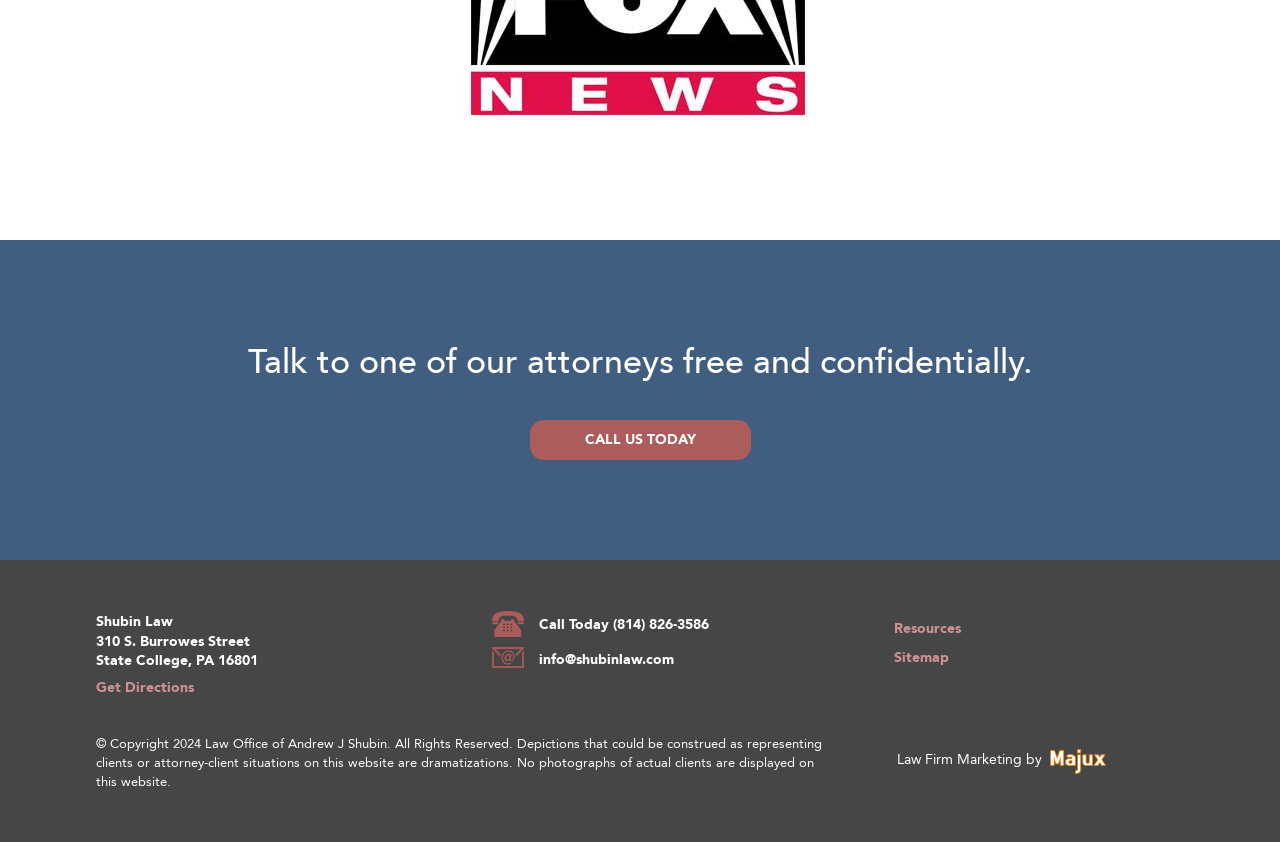Bounding box coordinates should be provided in the format (top-left x, top-left y, bottom-right x, bottom-right y) with all values between 0 and 1. Identify the bounding box for this UI element: Call Today (814) 826-3586

[0.421, 0.727, 0.554, 0.755]